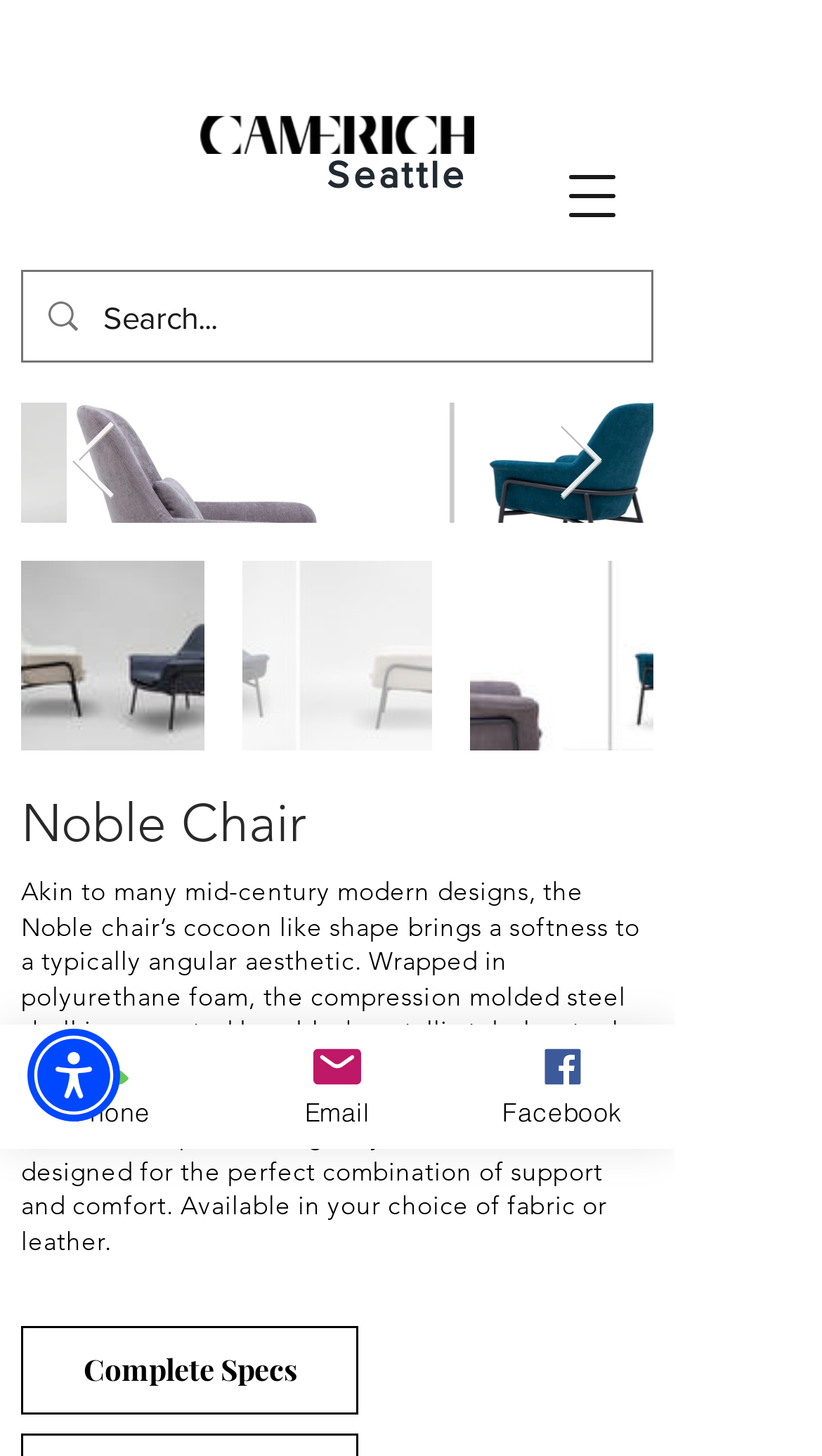What is the purpose of the lumbar pillow?
Please provide a detailed and thorough answer to the question.

I found the answer by reading the product description, which mentions that the feather-down filled lumbar pillow is designed for relaxation.